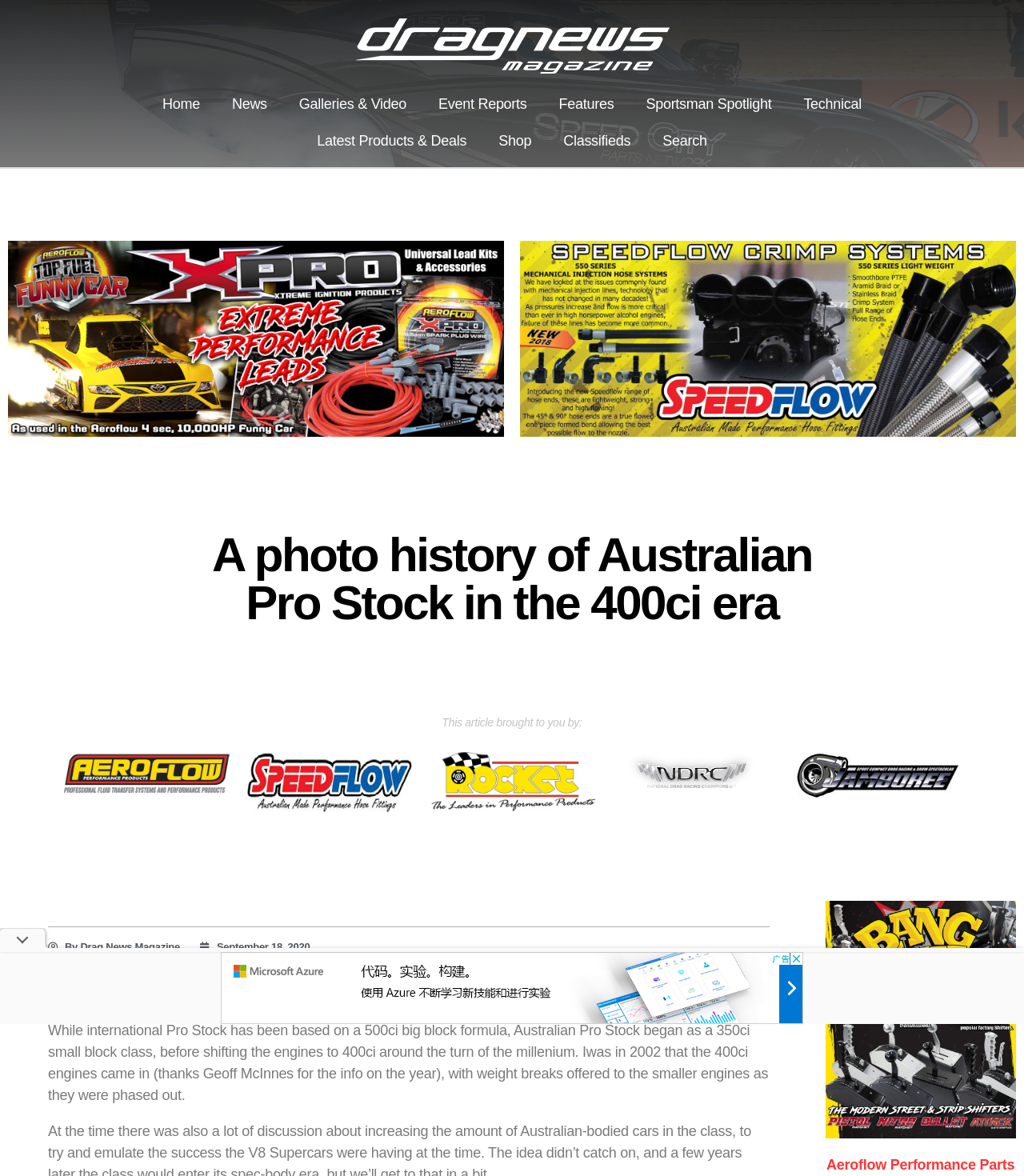Determine the bounding box coordinates of the region that needs to be clicked to achieve the task: "Read the article by Drag News Magazine".

[0.047, 0.799, 0.176, 0.812]